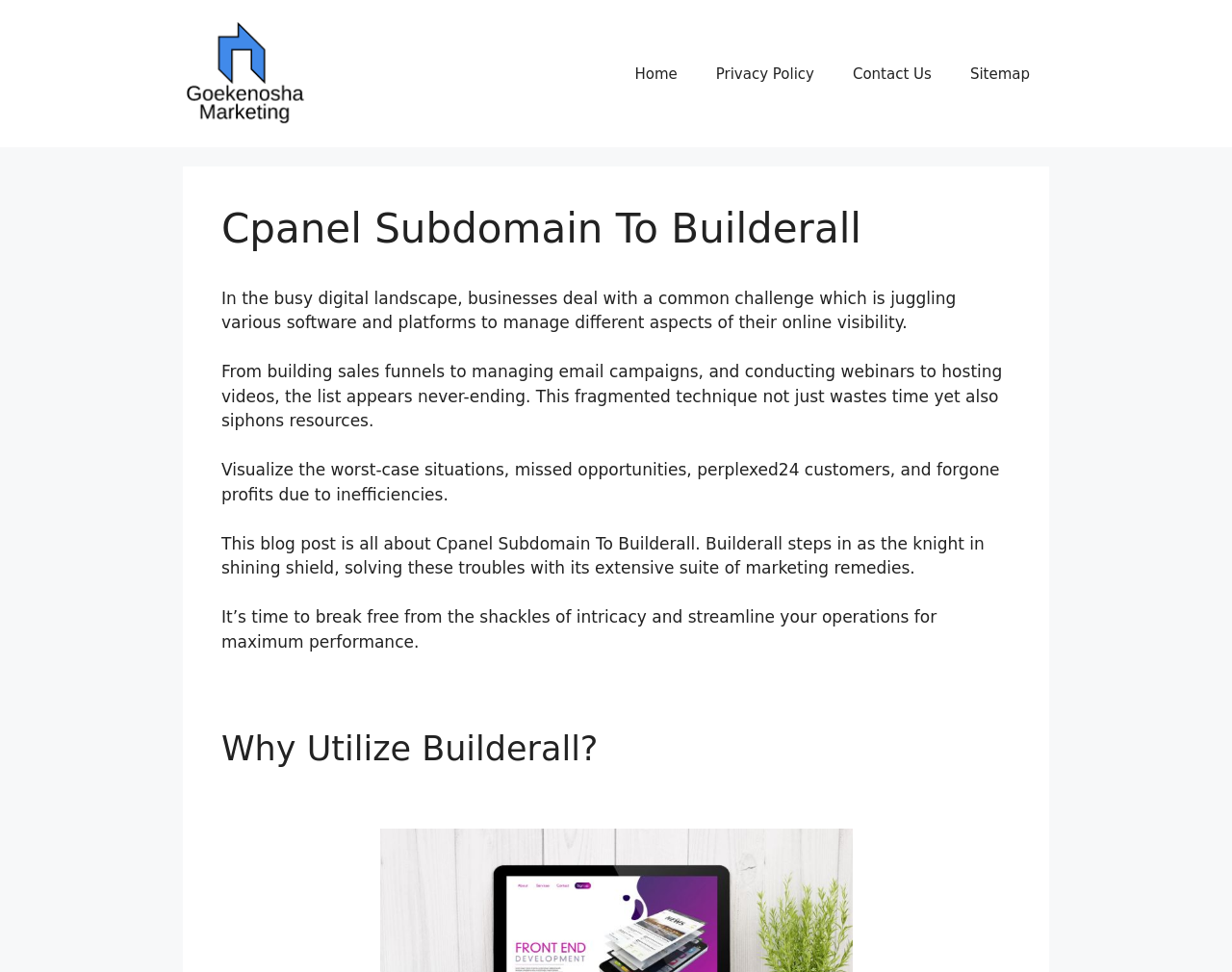Find and generate the main title of the webpage.

Cpanel Subdomain To Builderall